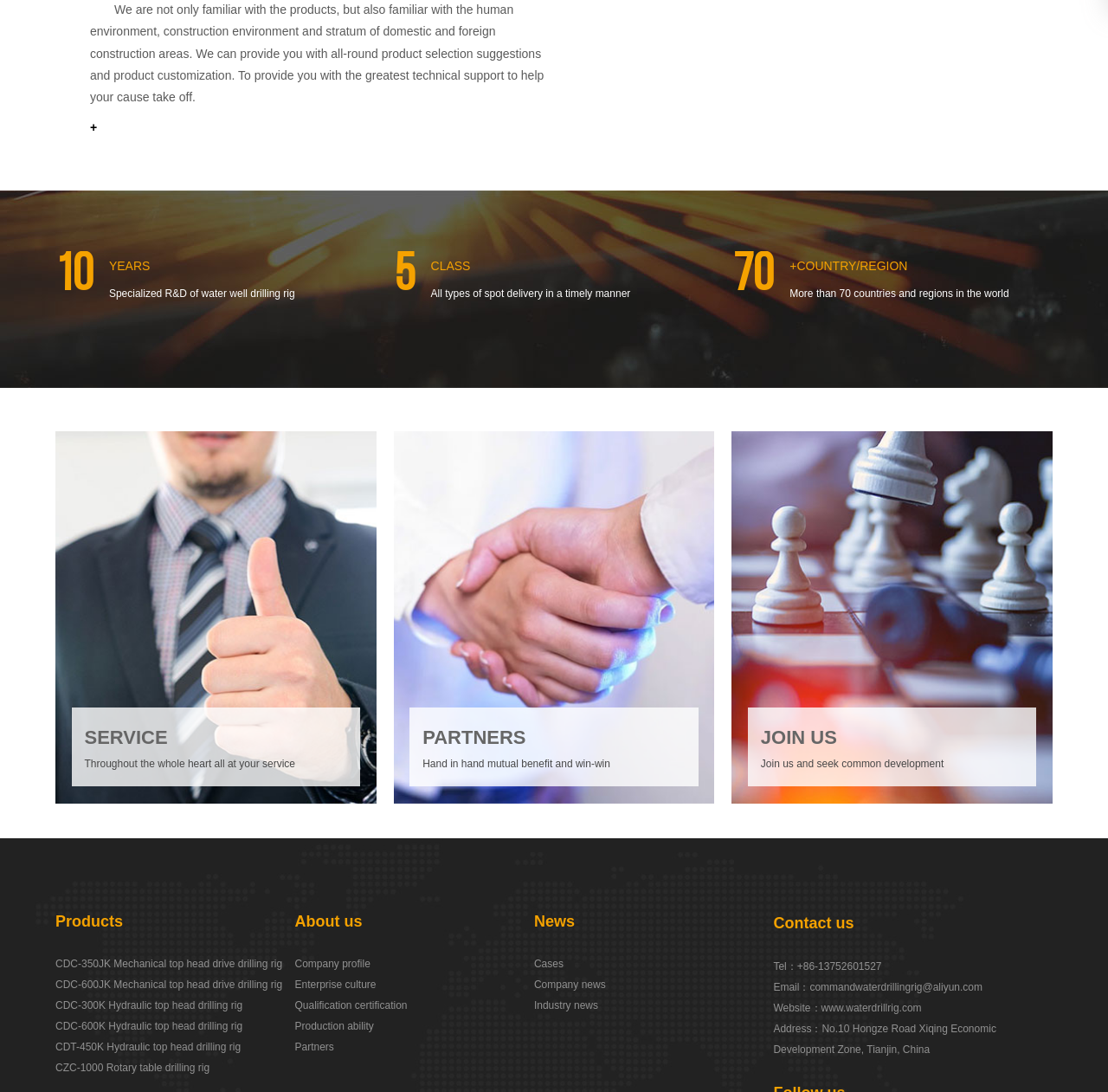Bounding box coordinates are specified in the format (top-left x, top-left y, bottom-right x, bottom-right y). All values are floating point numbers bounded between 0 and 1. Please provide the bounding box coordinate of the region this sentence describes: CZC-1000 Rotary table drilling rig

[0.05, 0.968, 0.266, 0.987]